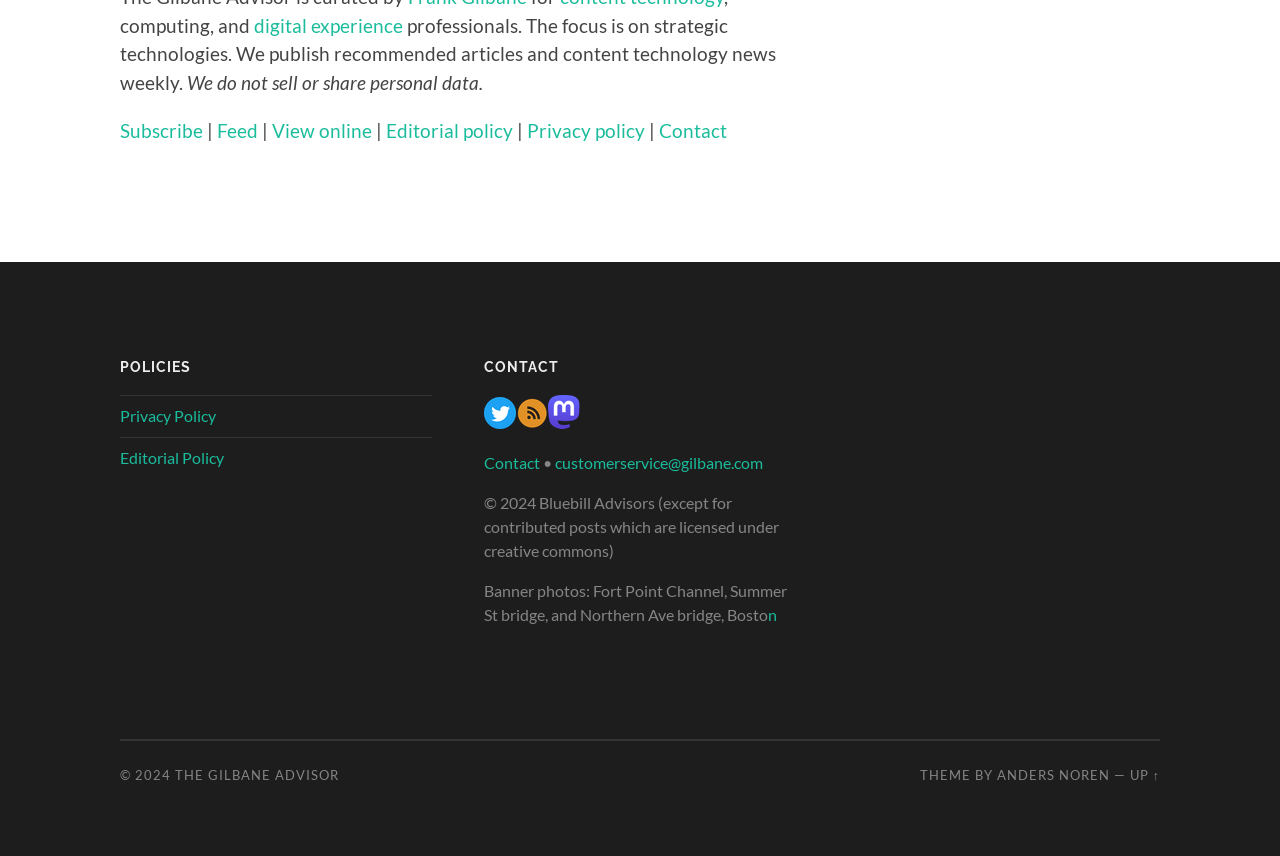Determine the bounding box coordinates of the clickable element to complete this instruction: "Subscribe to the newsletter". Provide the coordinates in the format of four float numbers between 0 and 1, [left, top, right, bottom].

[0.094, 0.139, 0.159, 0.166]